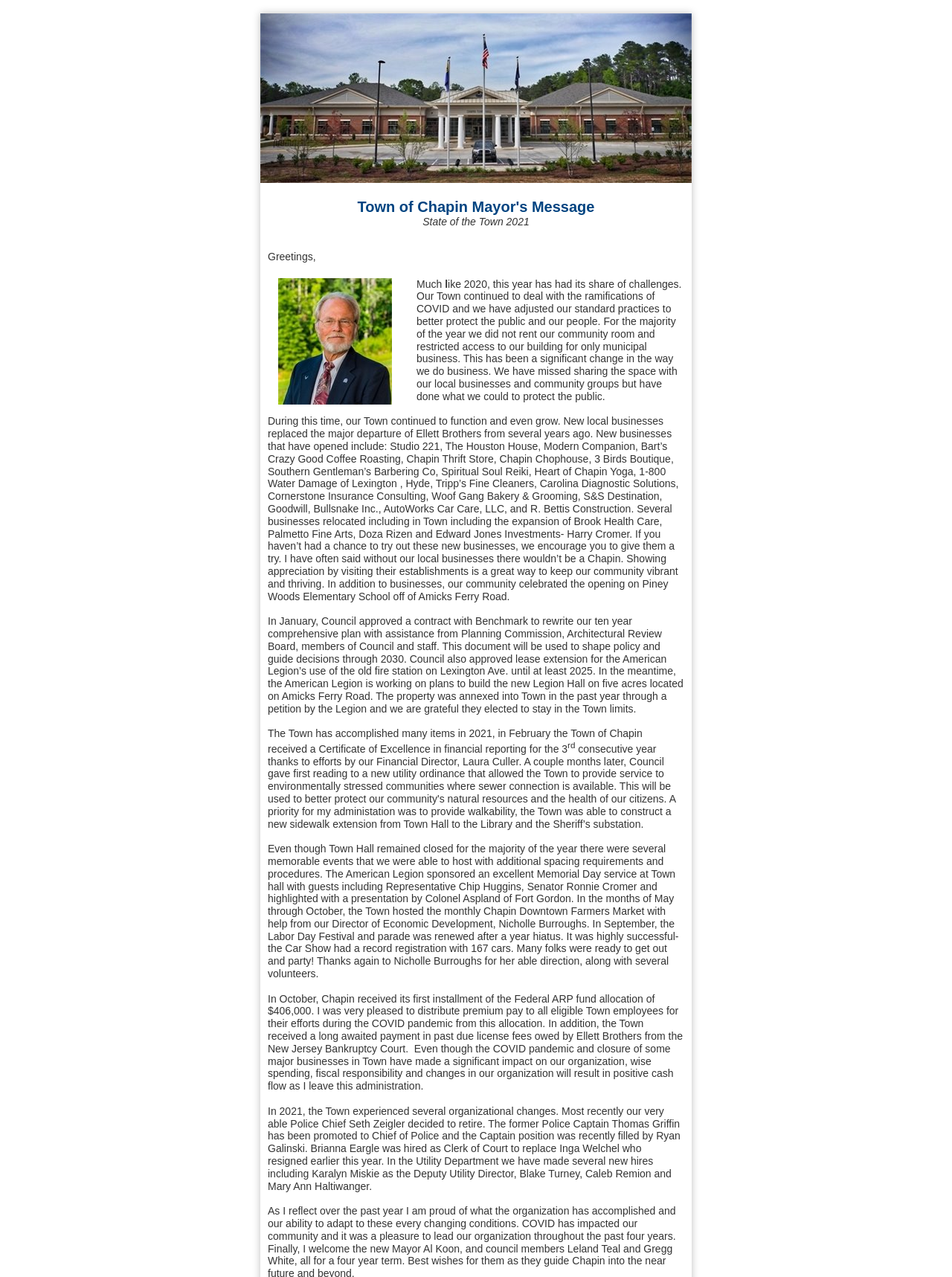Who is the mayor of Chapin?
Based on the image, answer the question in a detailed manner.

I found the answer by looking at the image with the bounding box coordinates [0.292, 0.218, 0.411, 0.317] which has the text 'Mayor Knight'.